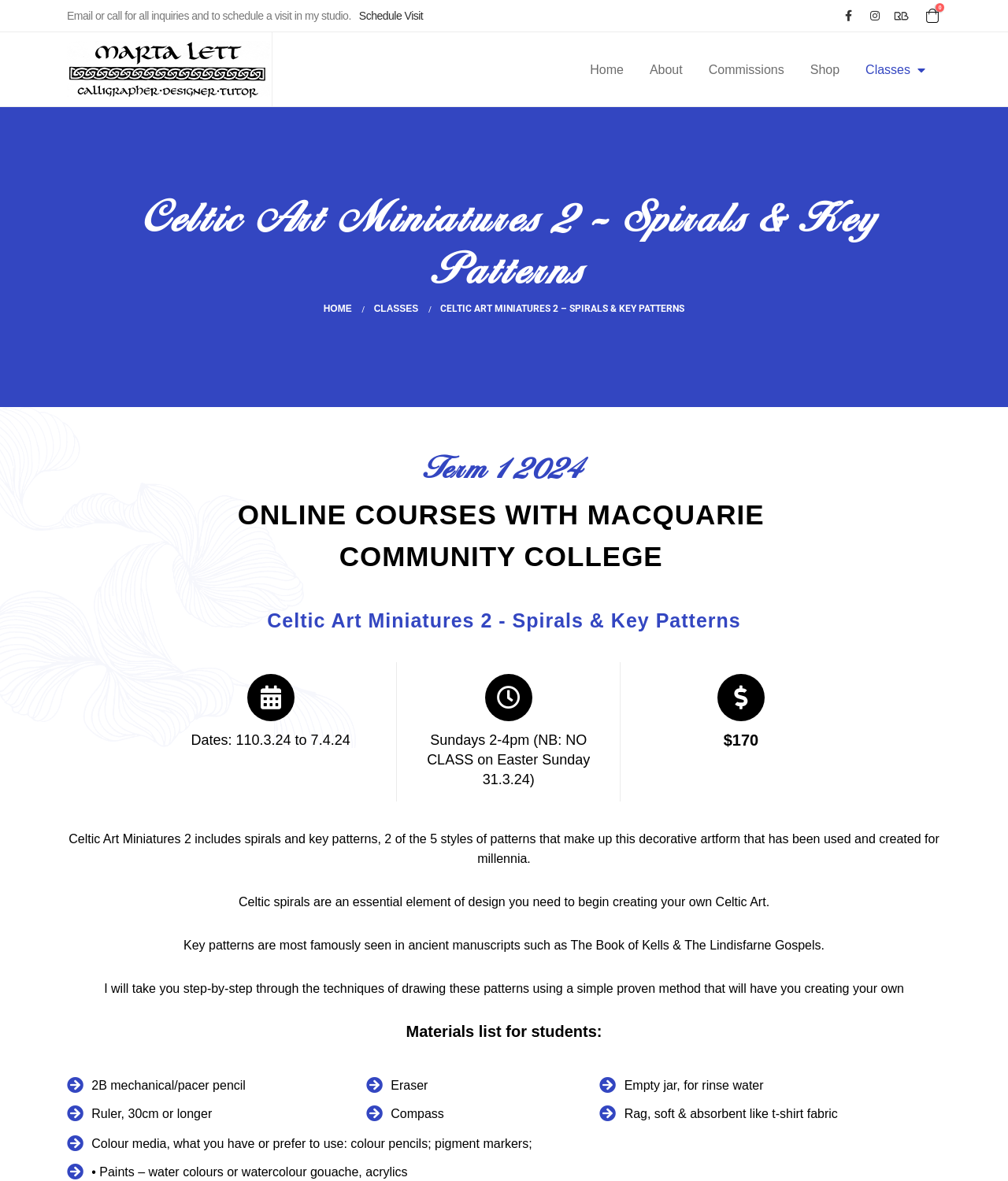What is the purpose of the empty jar in the materials list?
Answer briefly with a single word or phrase based on the image.

Rinse water